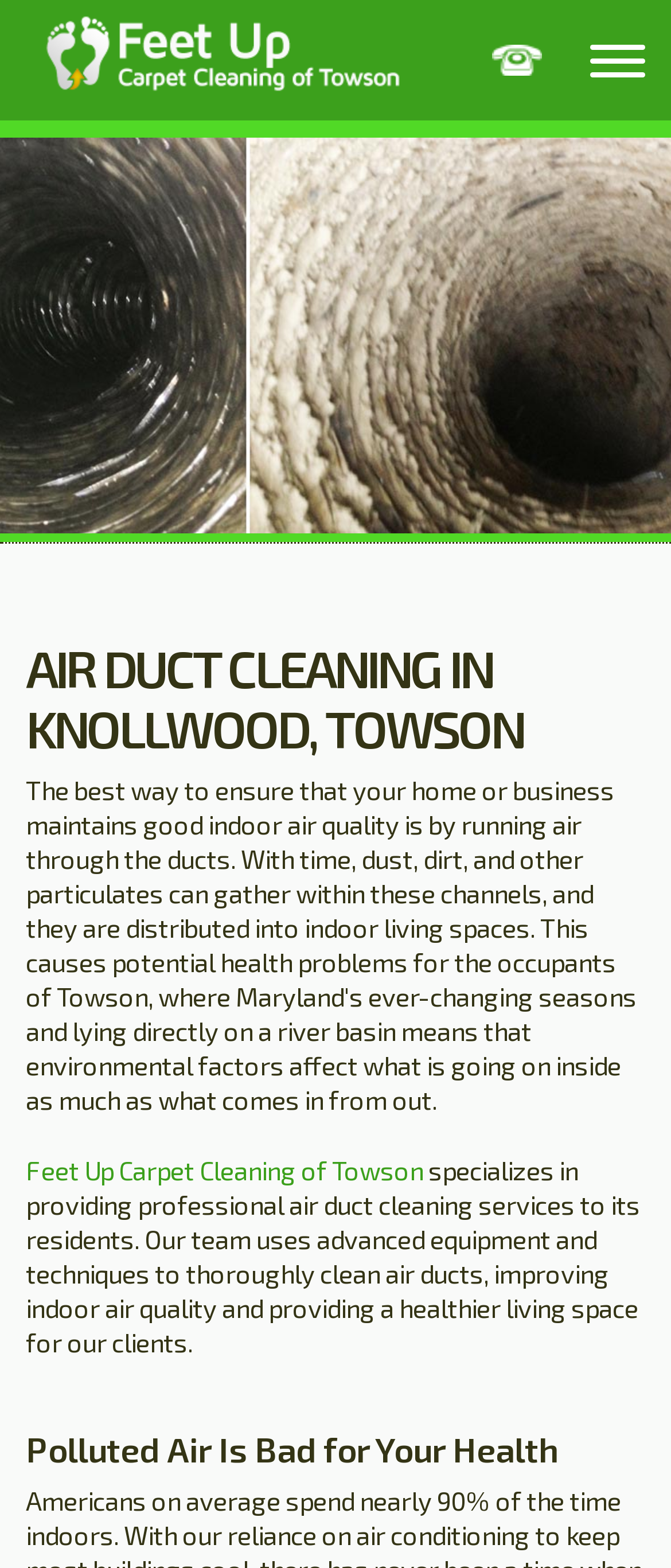Generate the text content of the main heading of the webpage.

AIR DUCT CLEANING IN KNOLLWOOD, TOWSON